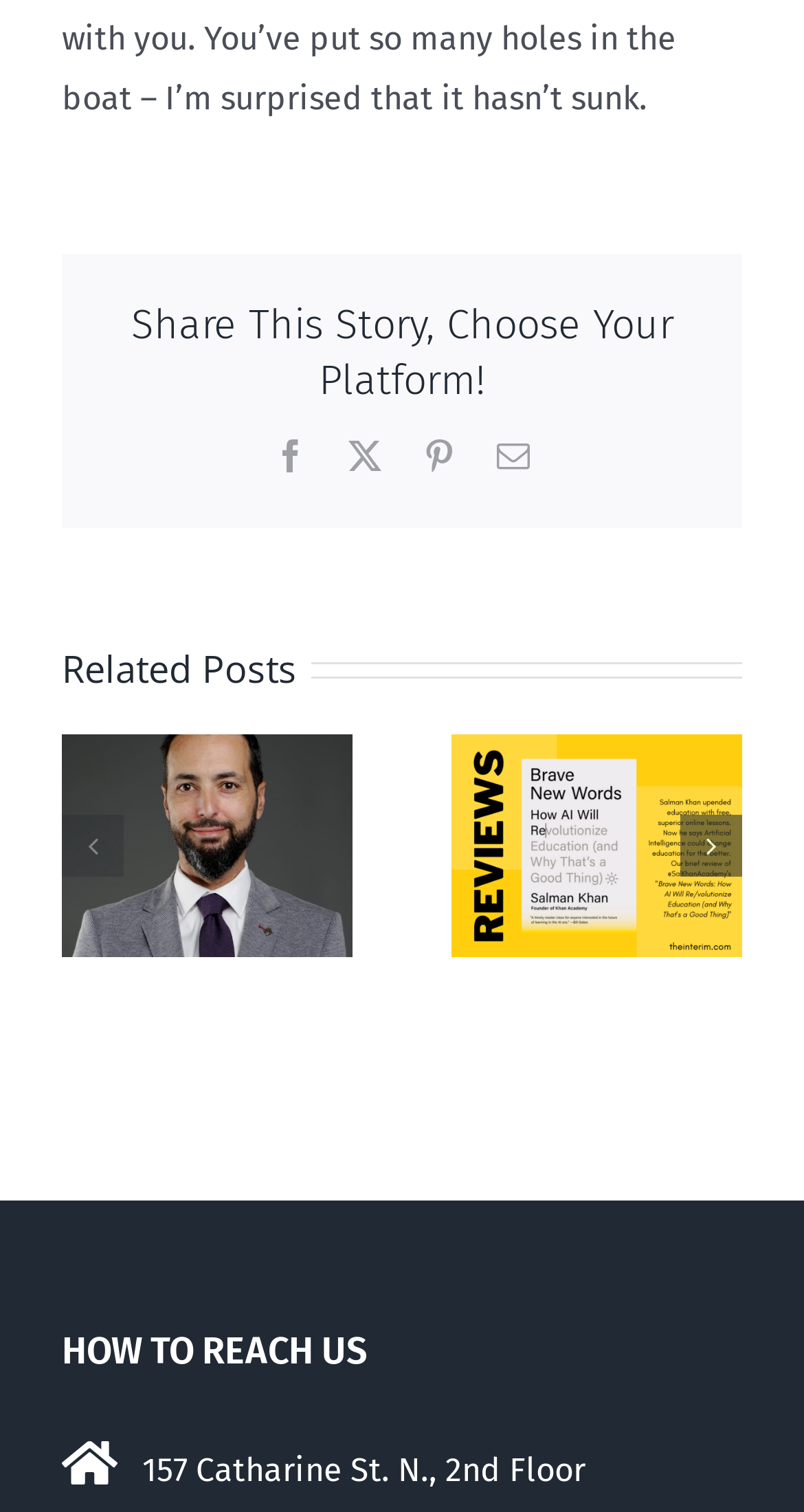Identify the bounding box coordinates of the region that should be clicked to execute the following instruction: "Read about Brave New Words".

[0.244, 0.551, 0.518, 0.625]